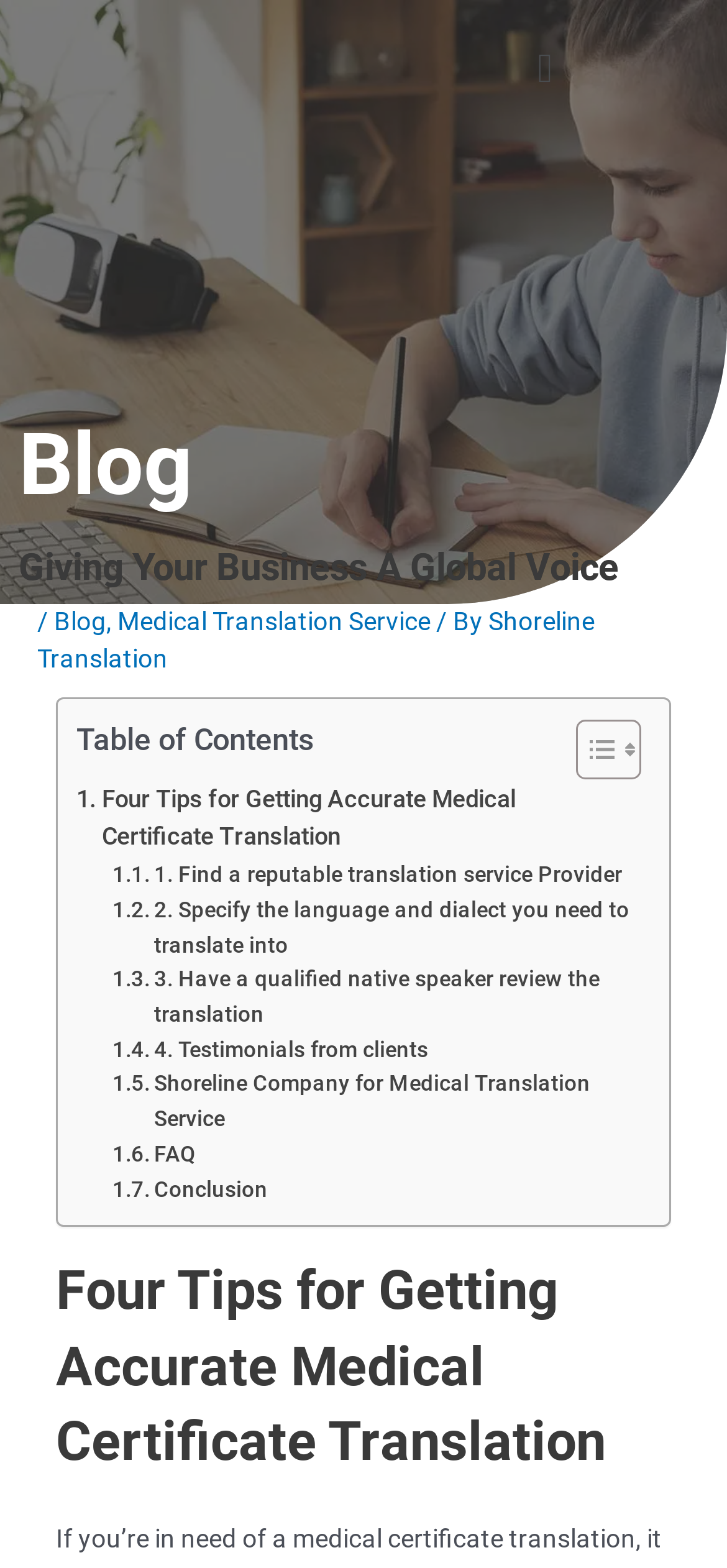Using the details from the image, please elaborate on the following question: How many headings are there on the webpage?

There are three headings on the webpage: 'Blog', 'Giving Your Business A Global Voice', and 'Four Tips for Getting Accurate Medical Certificate Translation'. These headings are used to organize the content and provide a structure to the webpage.